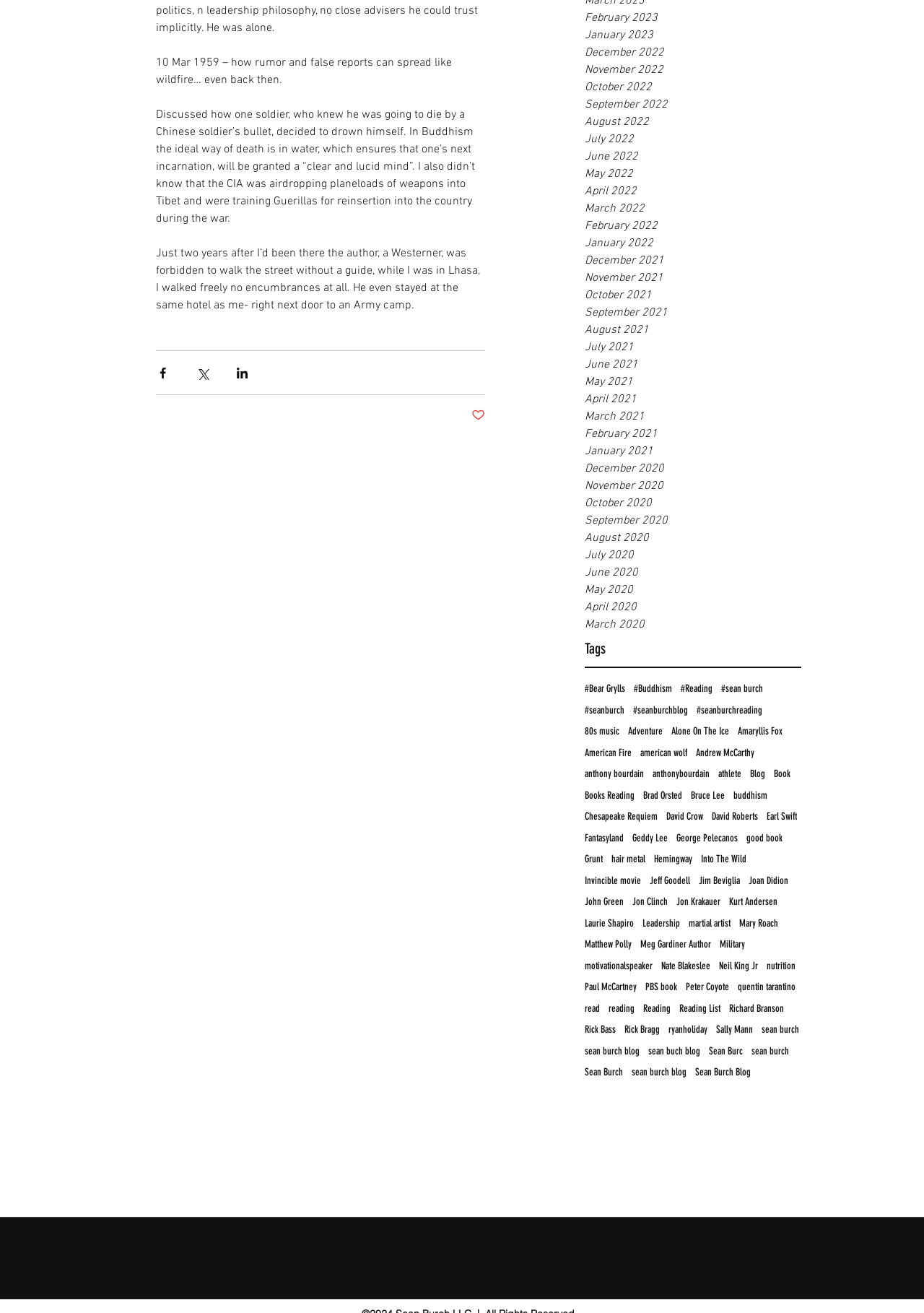Find the bounding box coordinates of the clickable area required to complete the following action: "Learn about Buddhism".

[0.686, 0.52, 0.727, 0.529]